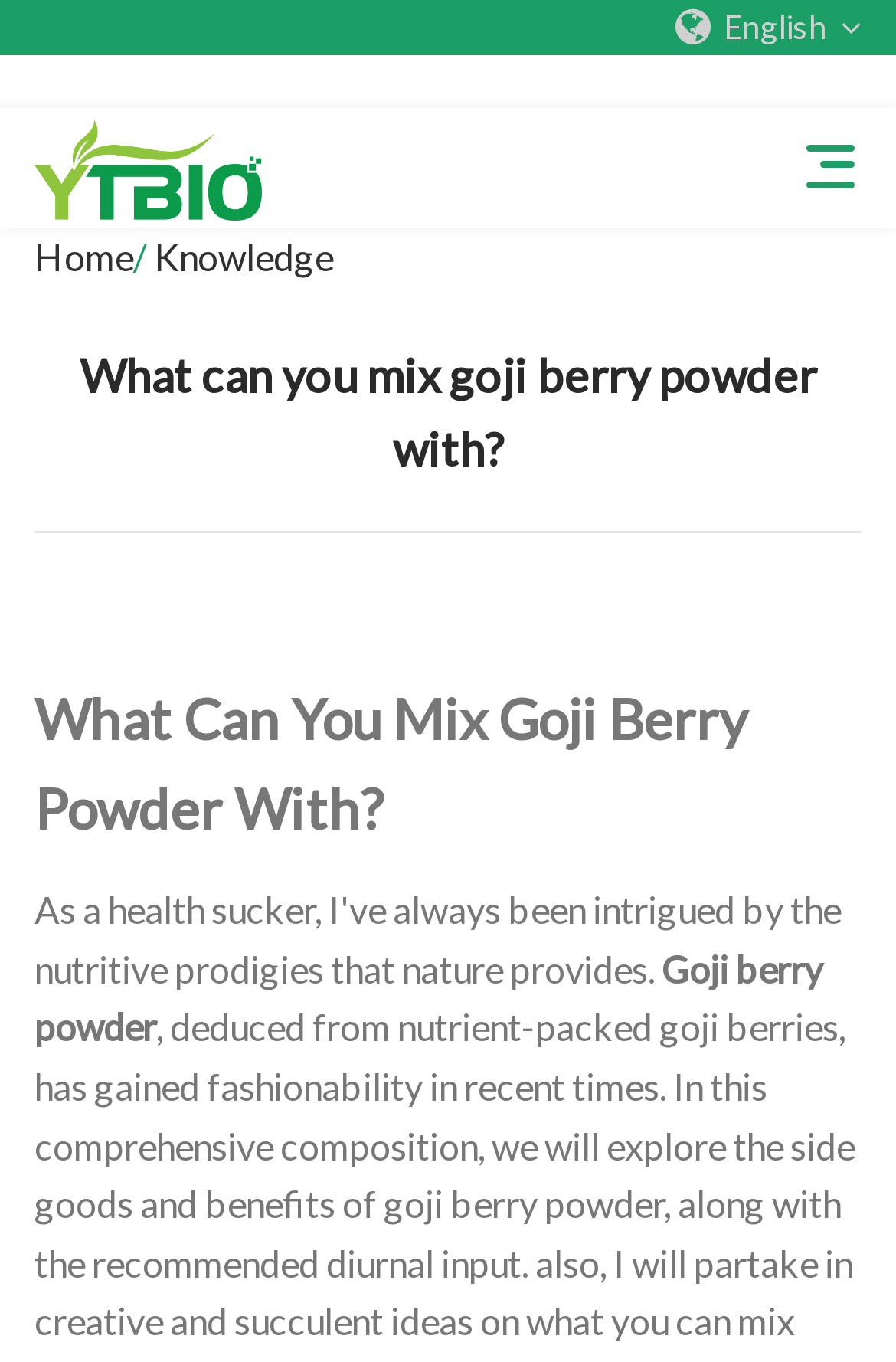Answer the question in a single word or phrase:
How many main navigation links are there?

5